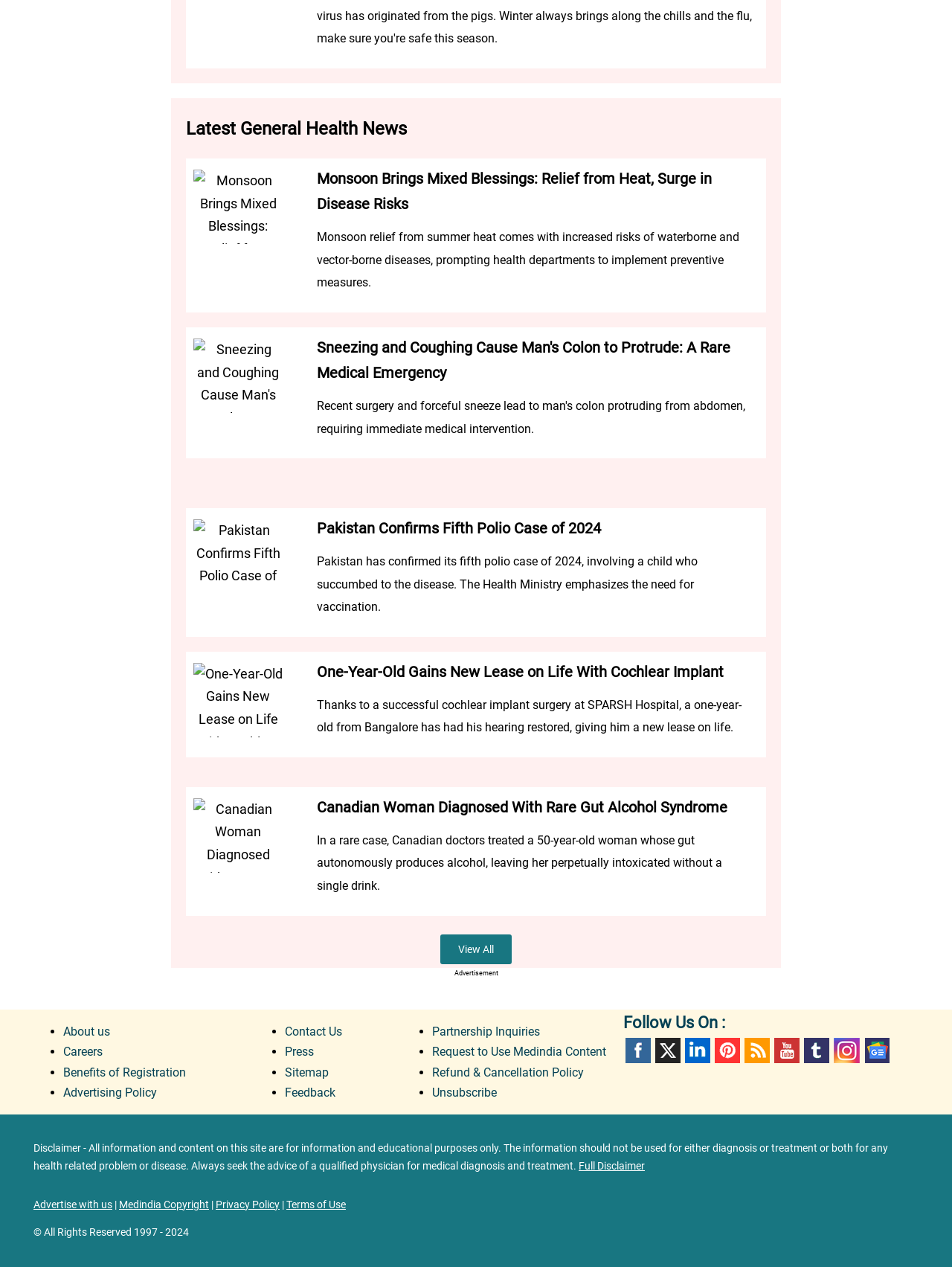Locate the bounding box coordinates of the element you need to click to accomplish the task described by this instruction: "Read the article about Monsoon Brings Mixed Blessings".

[0.203, 0.134, 0.297, 0.193]